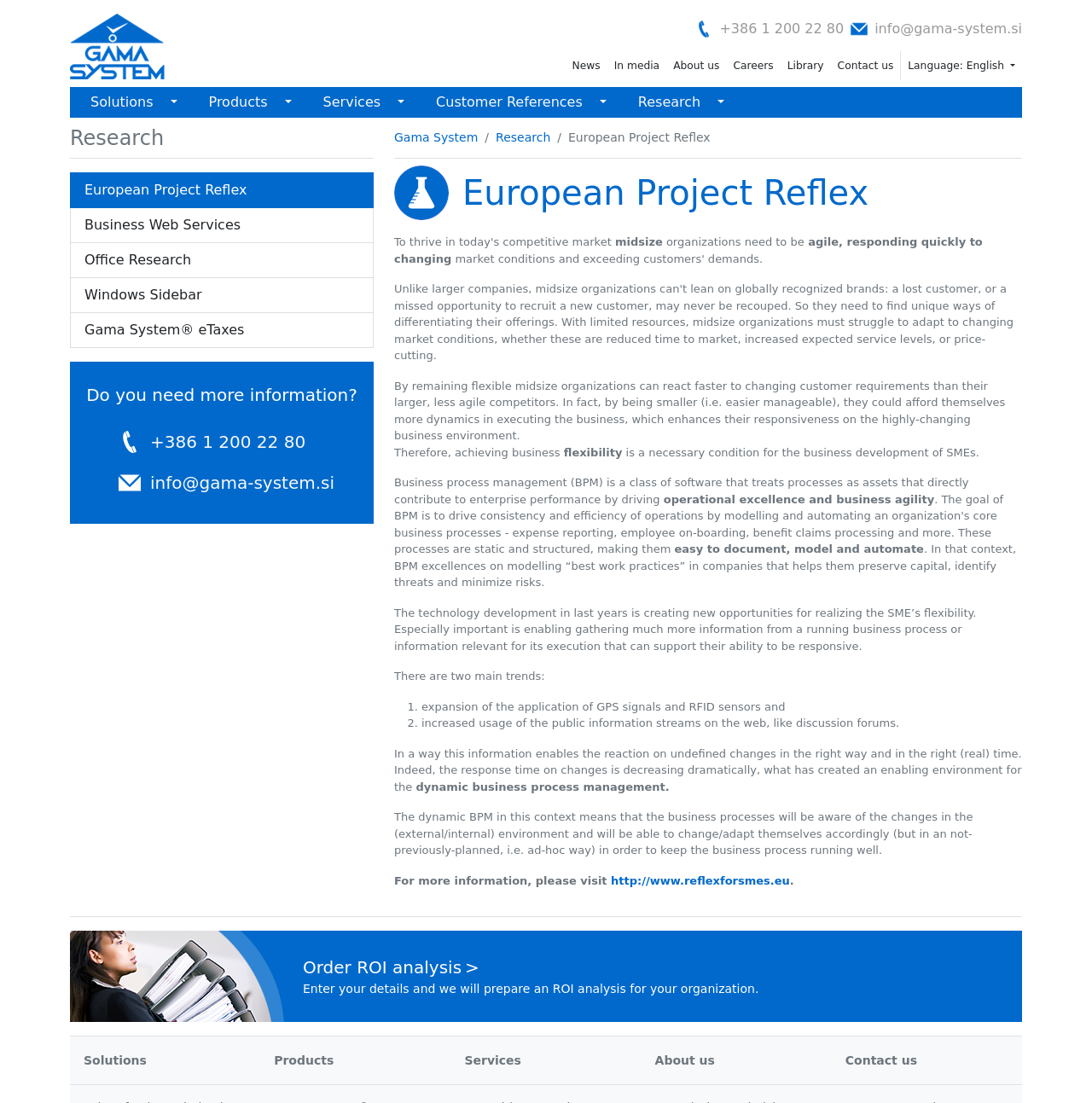Please respond to the question with a concise word or phrase:
What is the purpose of the 'AnalyseBanner'?

To offer ROI analysis